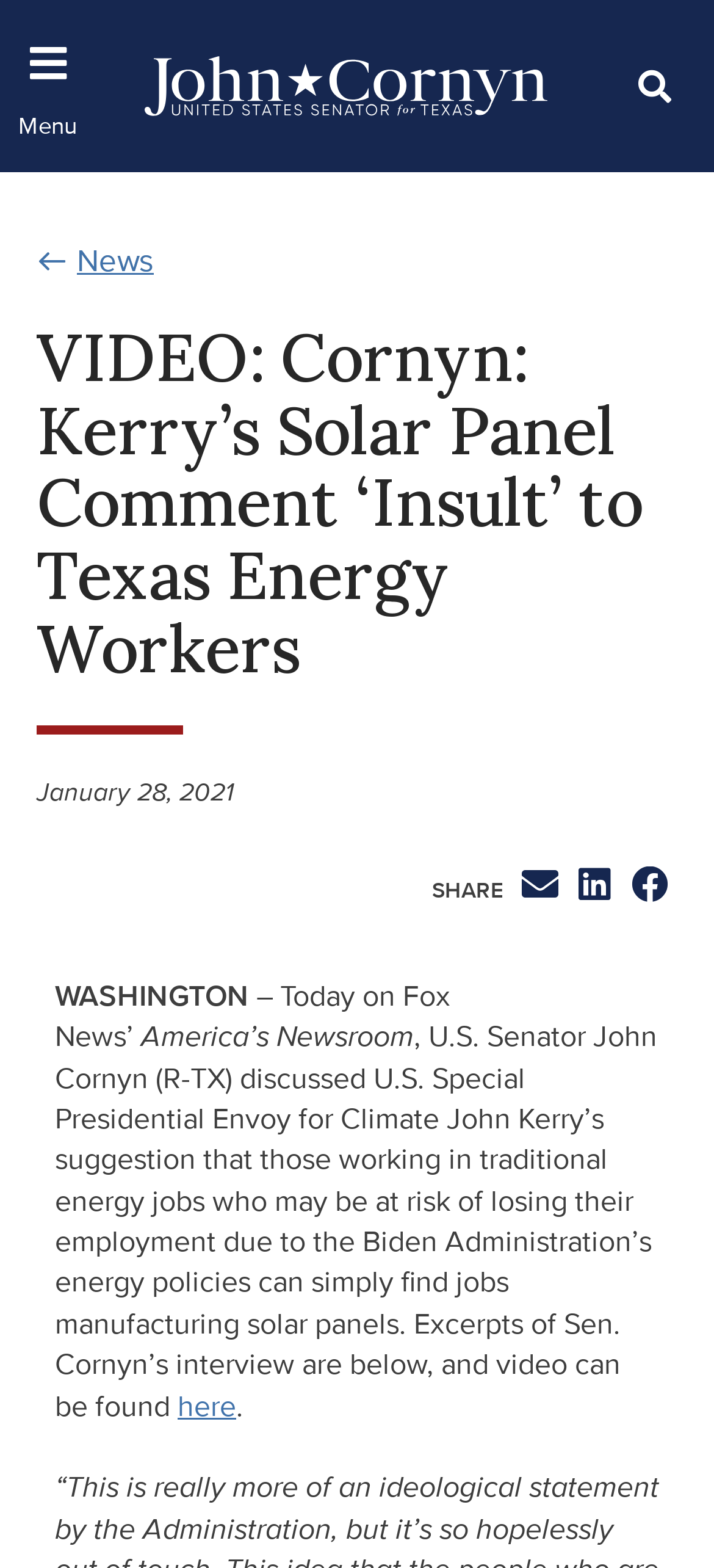Can you find the bounding box coordinates of the area I should click to execute the following instruction: "Share on Facebook"?

[0.872, 0.552, 0.949, 0.576]